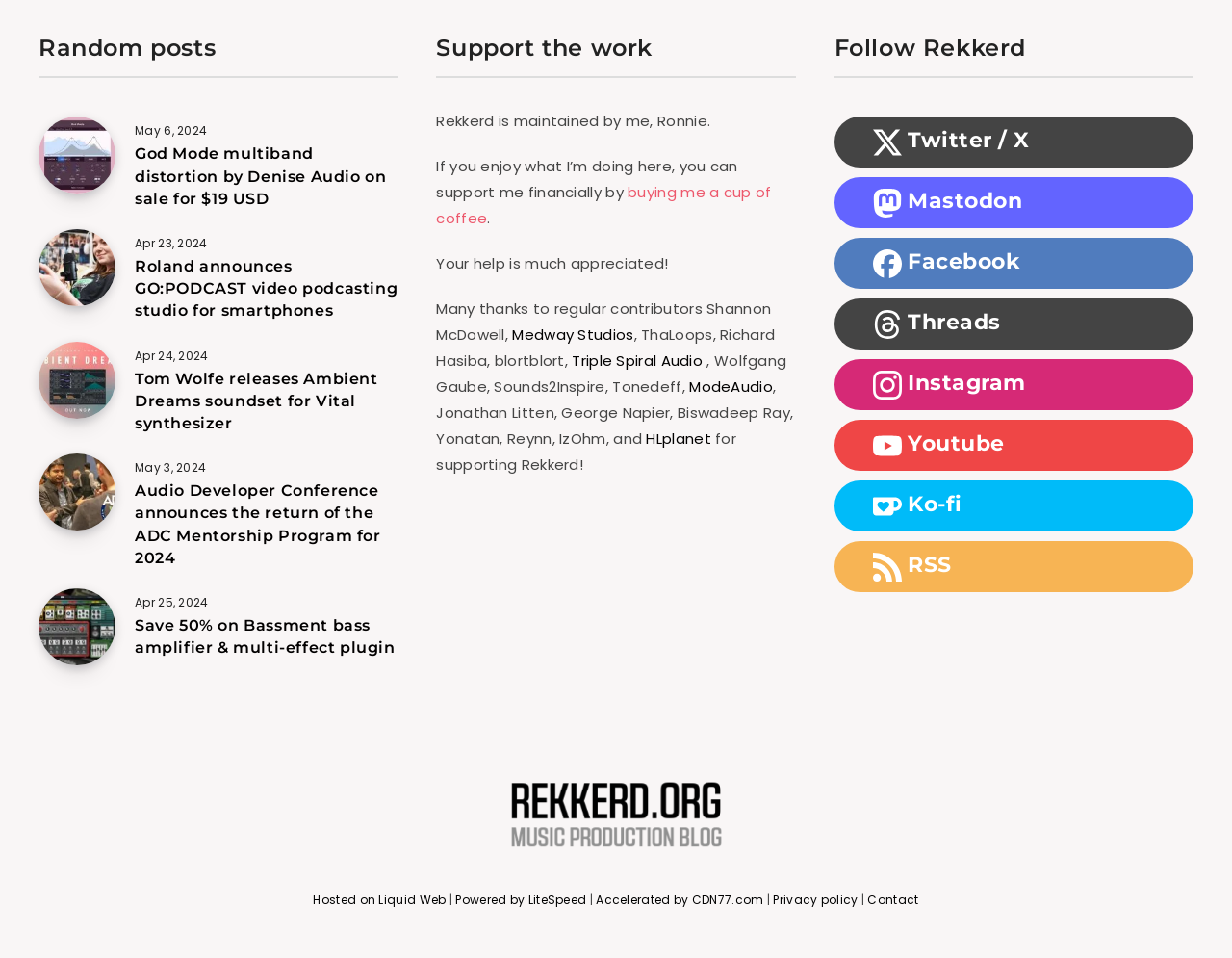Please find the bounding box coordinates for the clickable element needed to perform this instruction: "Read the 'Audio Developer Conference announces the return of the ADC Mentorship Program for 2024' article".

[0.109, 0.501, 0.323, 0.594]